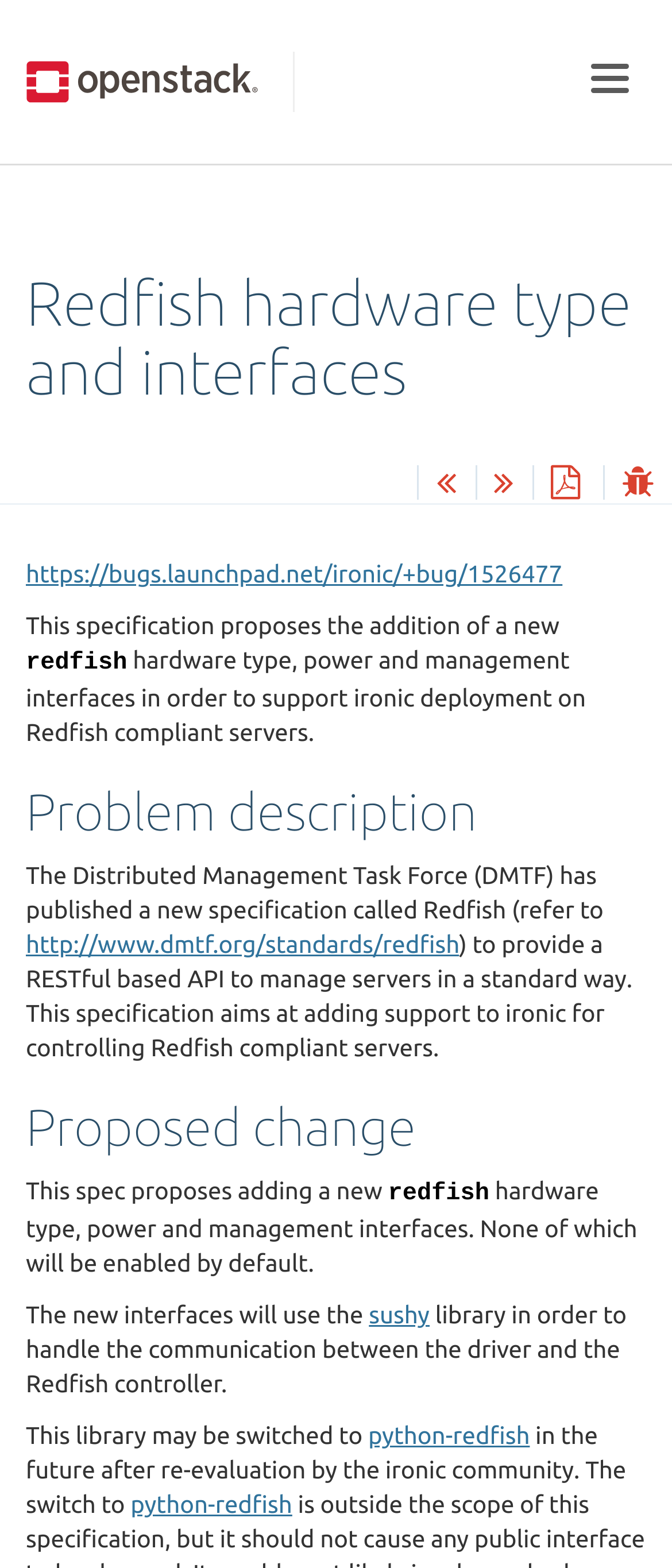Determine the bounding box coordinates for the region that must be clicked to execute the following instruction: "Read about the DMTF Redfish specification".

[0.038, 0.594, 0.683, 0.611]